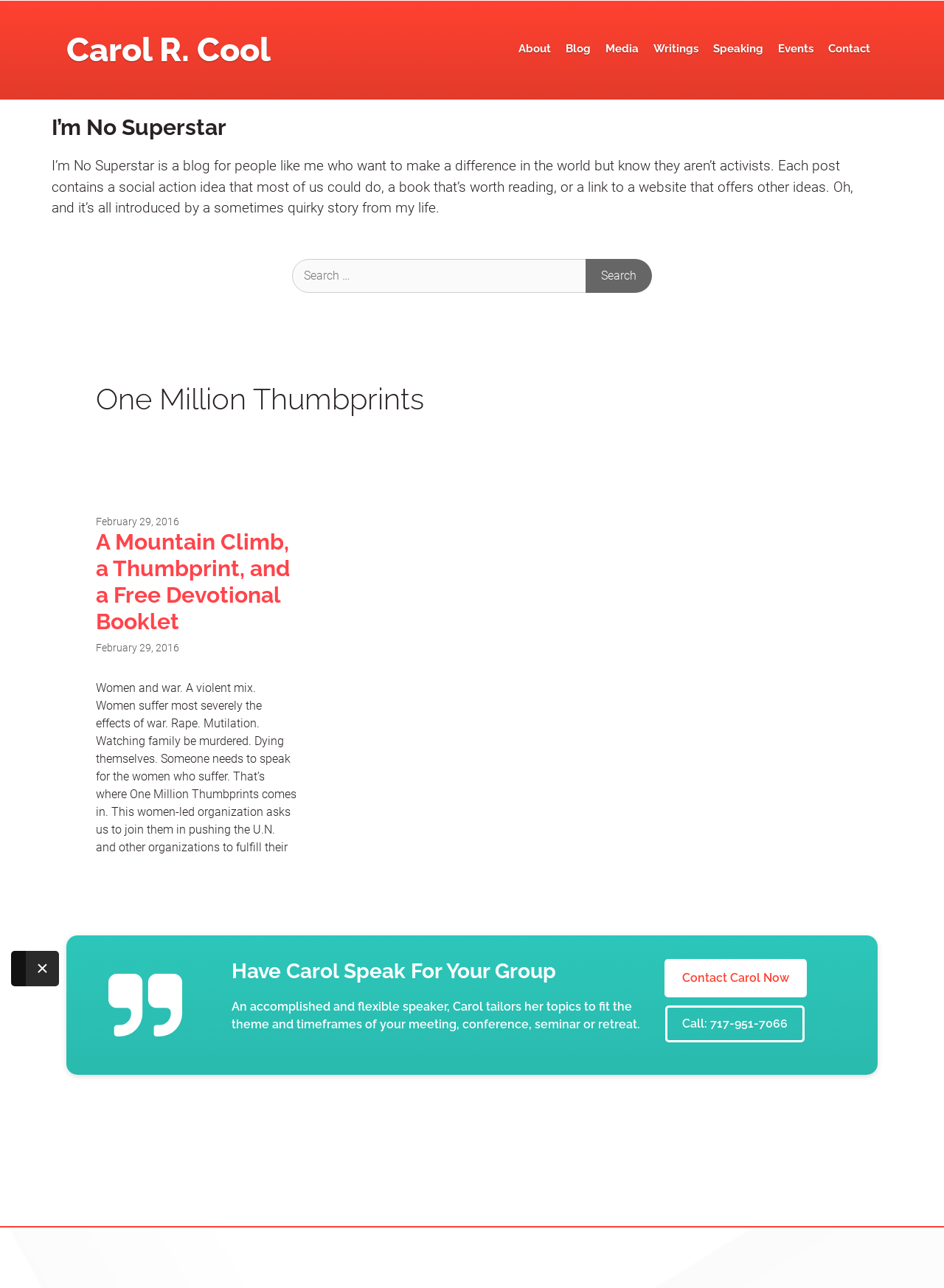Find the bounding box coordinates of the element to click in order to complete this instruction: "Search for something". The bounding box coordinates must be four float numbers between 0 and 1, denoted as [left, top, right, bottom].

[0.309, 0.201, 0.622, 0.227]